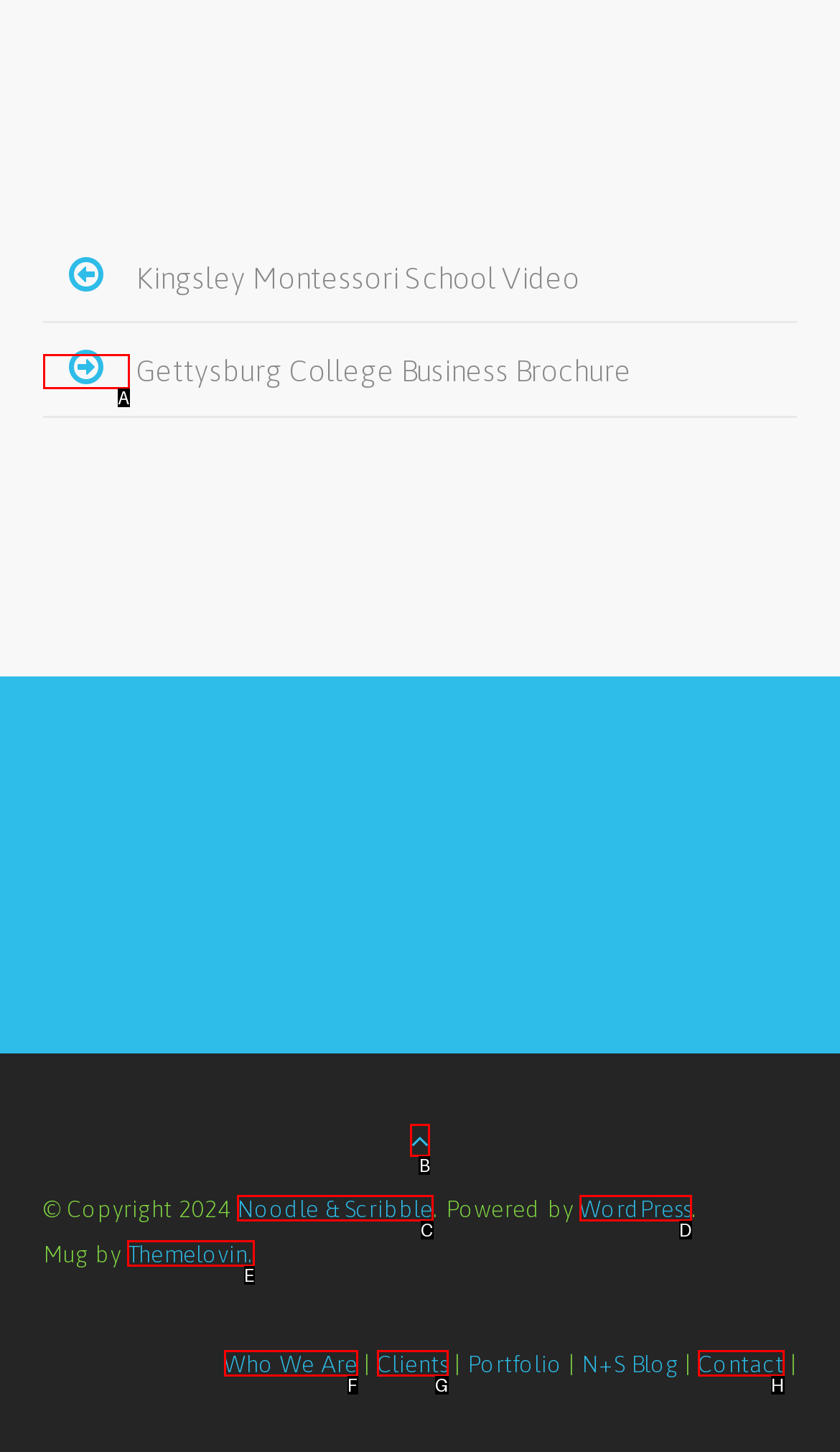From the provided options, which letter corresponds to the element described as: Last
Answer with the letter only.

None